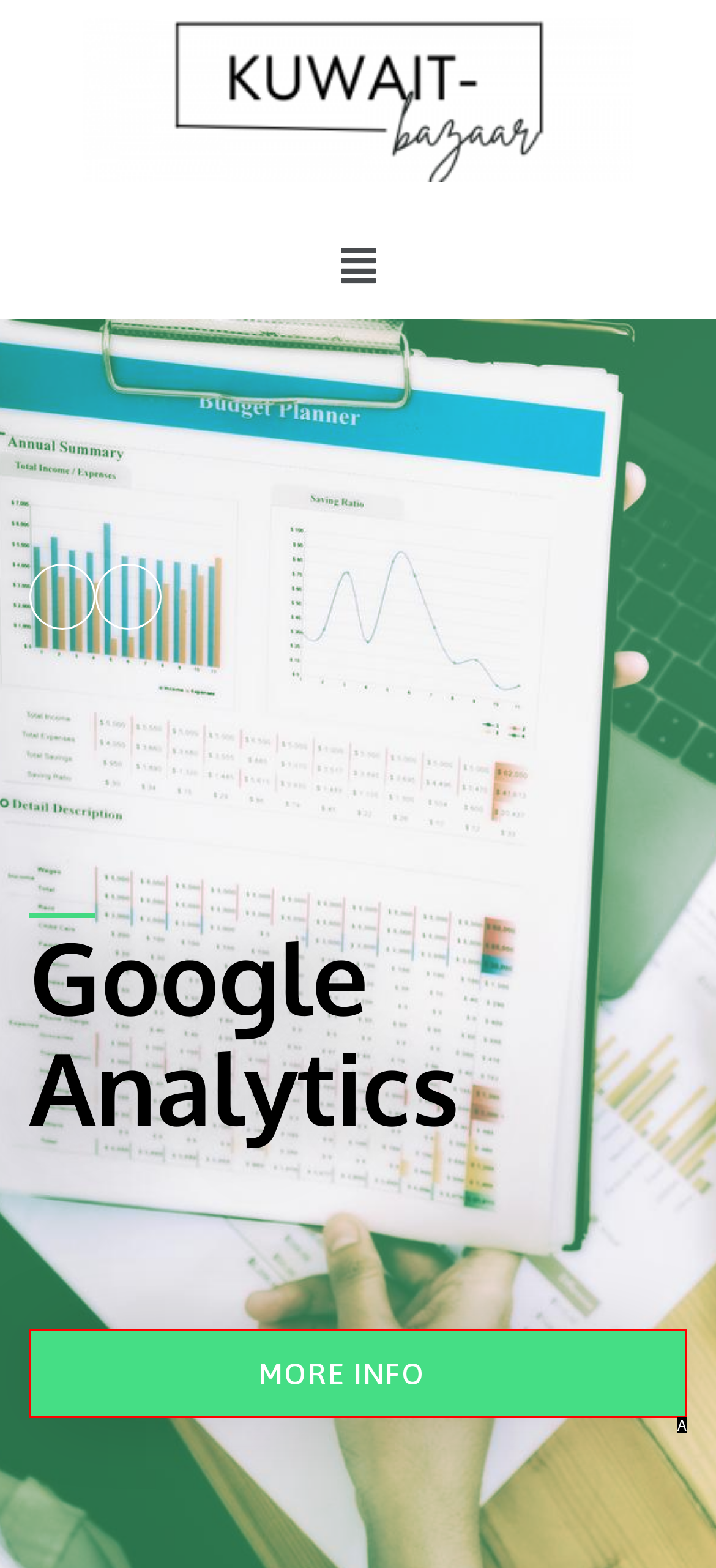Identify the UI element that corresponds to this description: More info
Respond with the letter of the correct option.

A